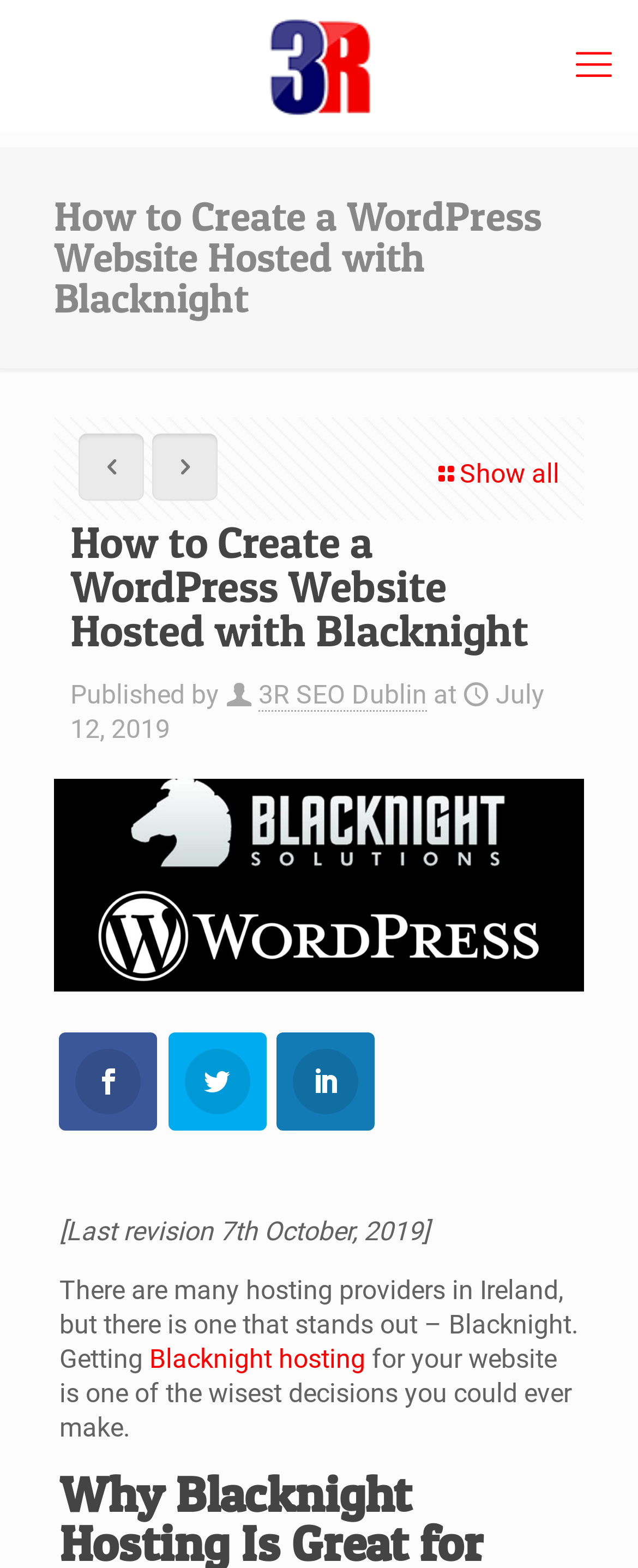Who is the author of the article?
Look at the screenshot and respond with one word or a short phrase.

3R SEO Dublin